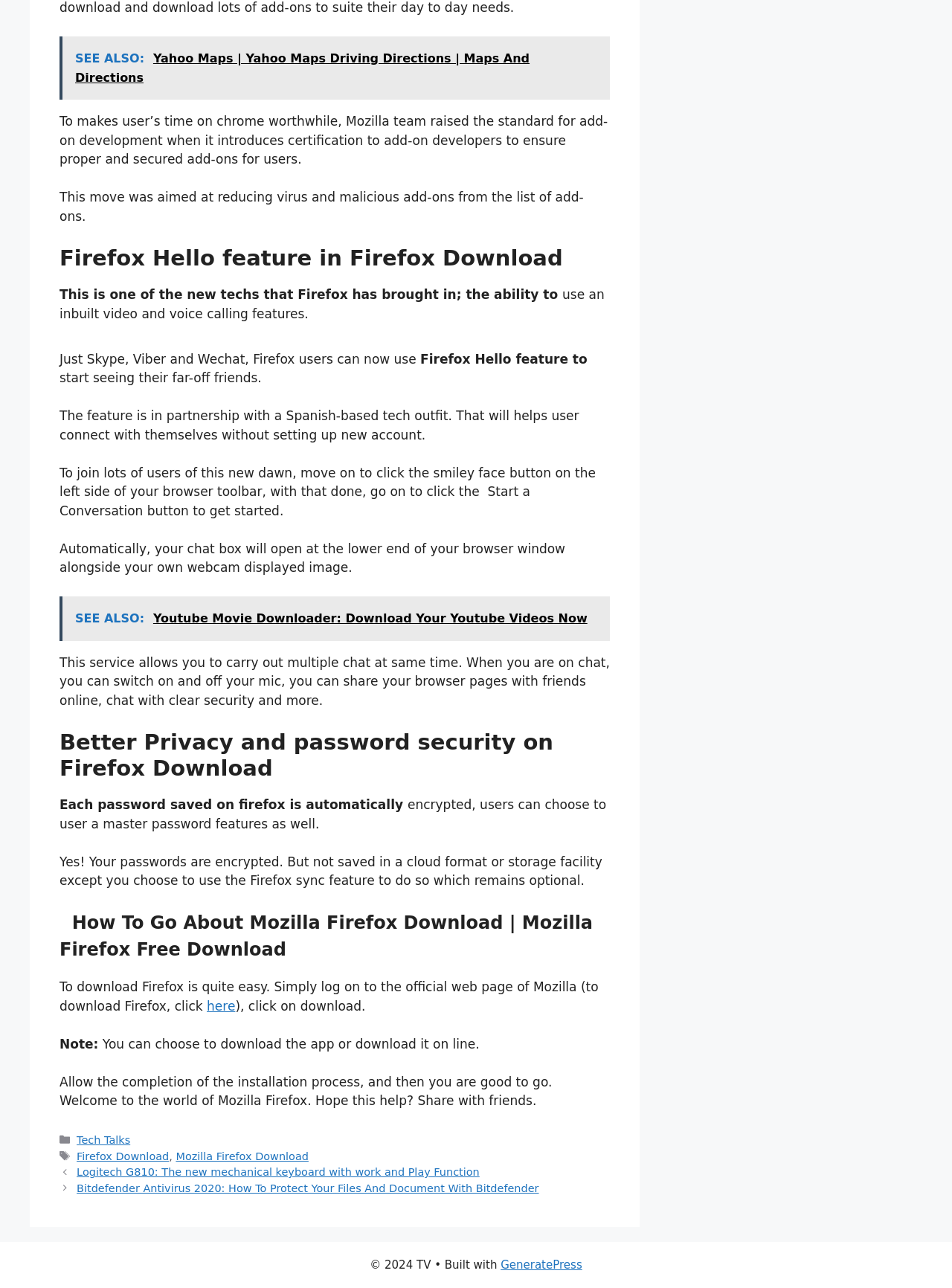Please identify the bounding box coordinates of the element's region that needs to be clicked to fulfill the following instruction: "Click SEE ALSO: Yahoo Maps | Yahoo Maps Driving Directions | Maps And Directions". The bounding box coordinates should consist of four float numbers between 0 and 1, i.e., [left, top, right, bottom].

[0.062, 0.028, 0.641, 0.077]